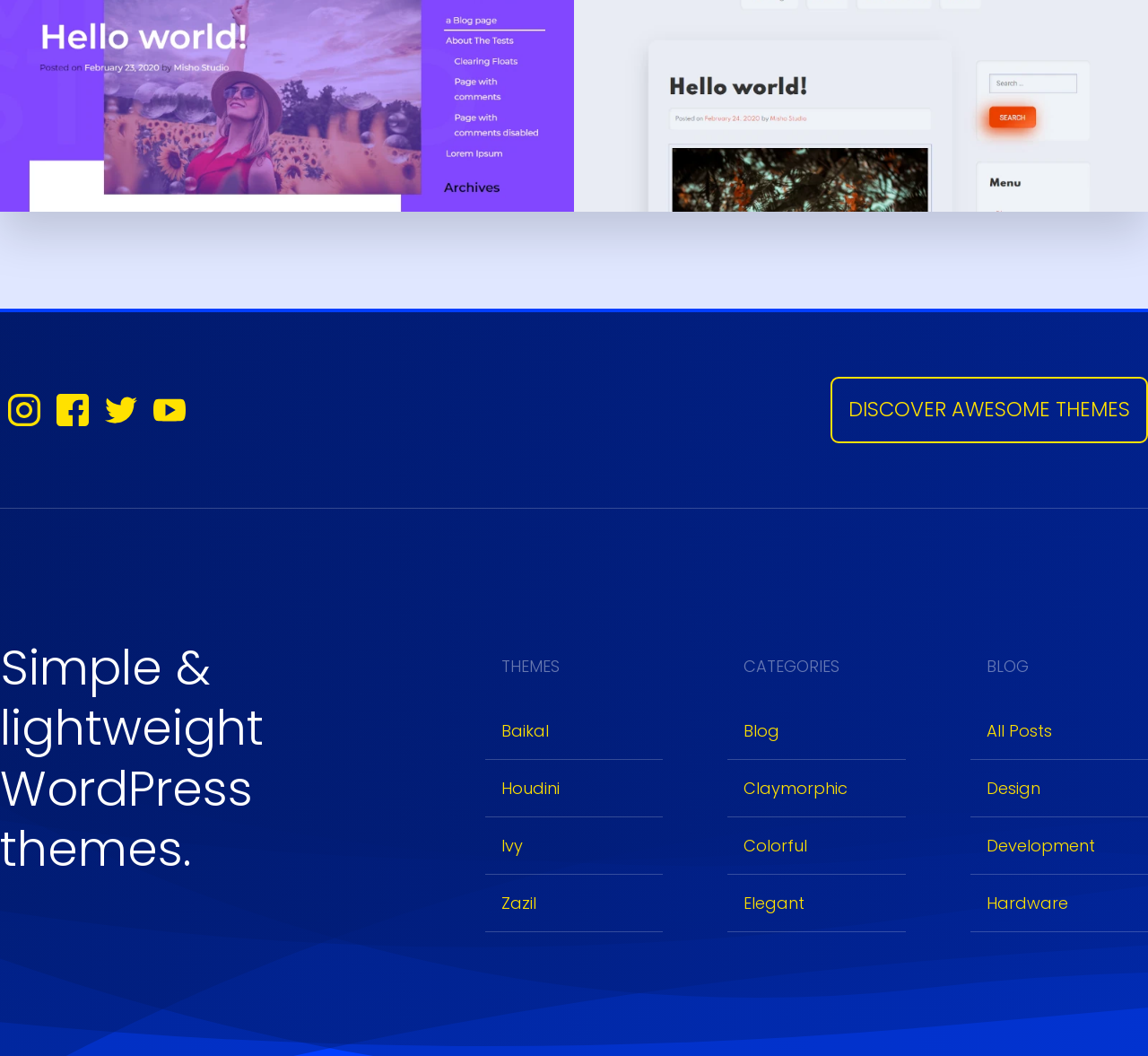How many links are there under 'CATEGORIES'?
Give a one-word or short-phrase answer derived from the screenshot.

4